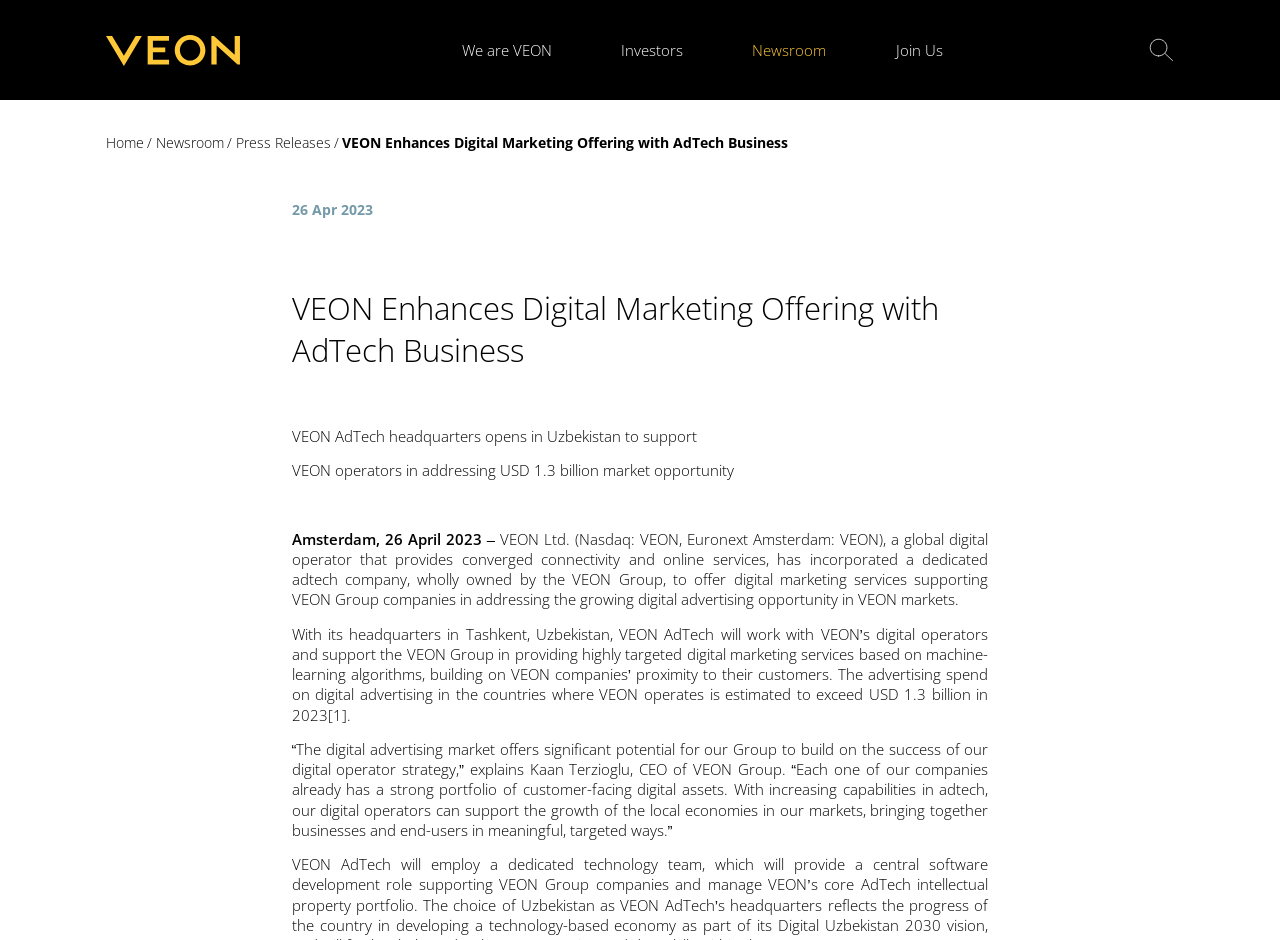Can you show the bounding box coordinates of the region to click on to complete the task described in the instruction: "Click on the 'We are VEON' link"?

[0.361, 0.042, 0.431, 0.063]